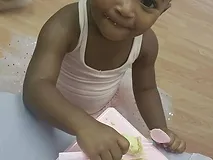Provide a brief response in the form of a single word or phrase:
What is the child eating?

A slice of cake